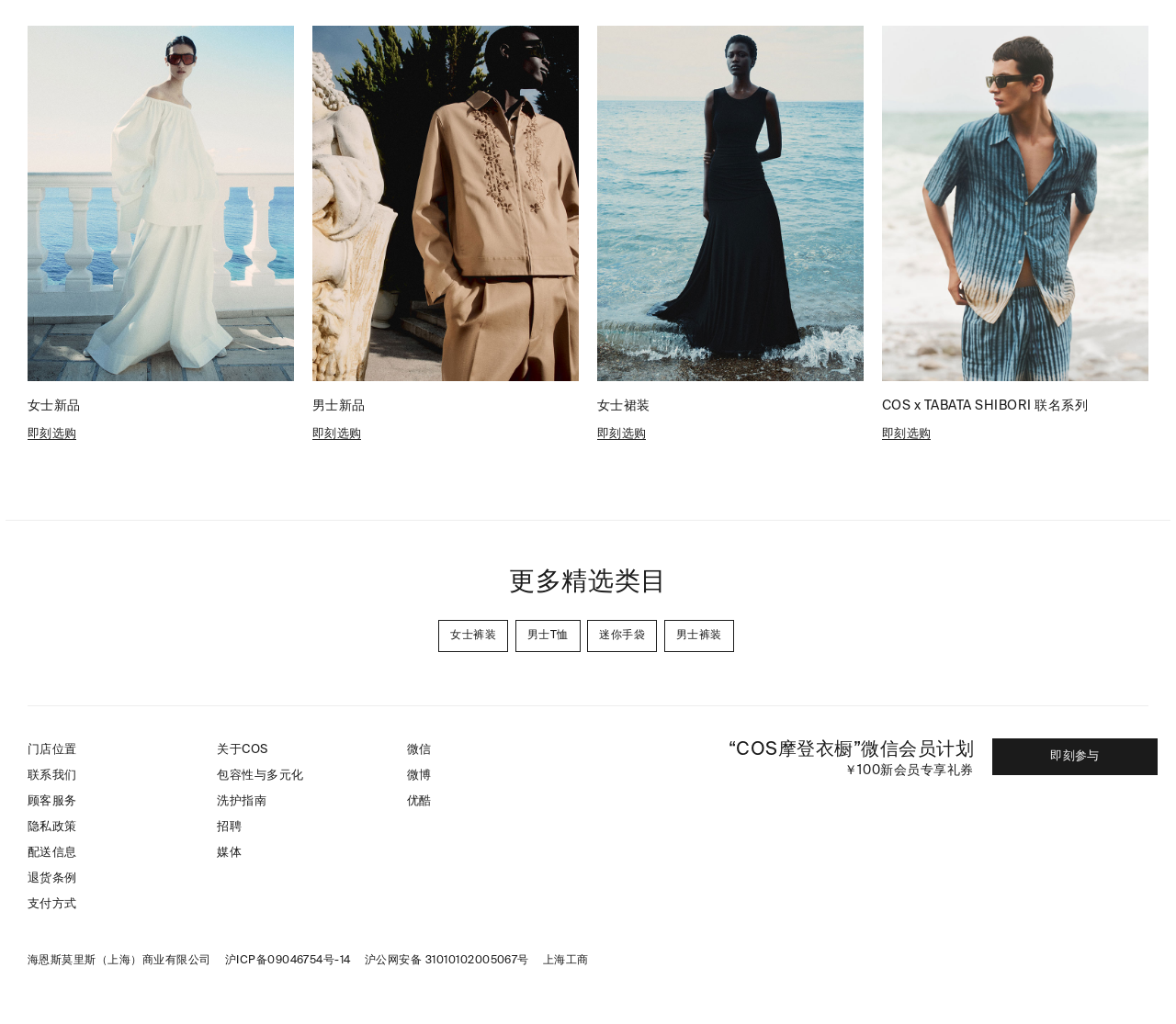Bounding box coordinates are to be given in the format (top-left x, top-left y, bottom-right x, bottom-right y). All values must be floating point numbers between 0 and 1. Provide the bounding box coordinate for the UI element described as: parent_node: 男士新品

[0.266, 0.025, 0.492, 0.403]